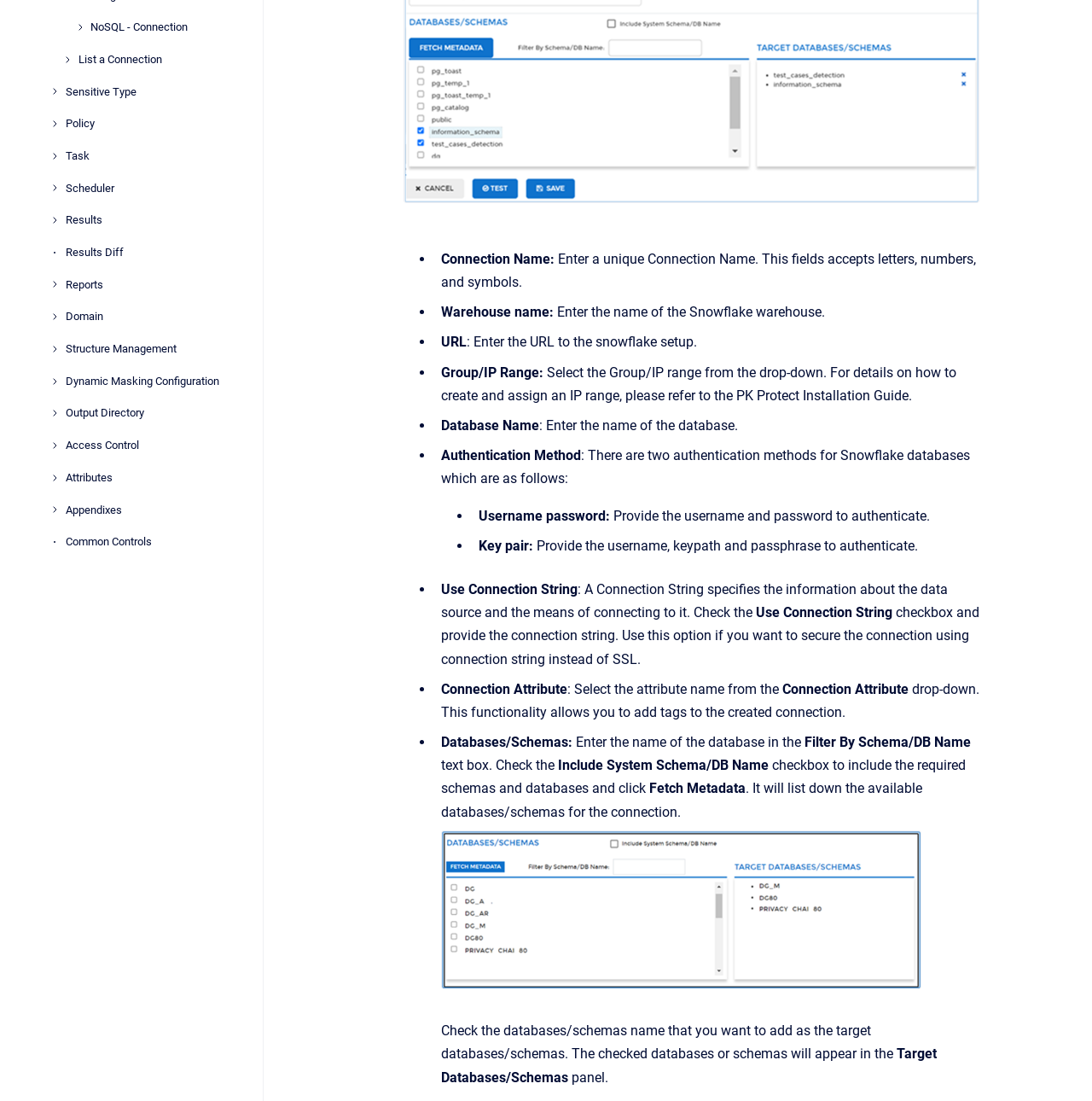Identify the bounding box coordinates for the UI element described as: "Task".

[0.06, 0.128, 0.216, 0.156]